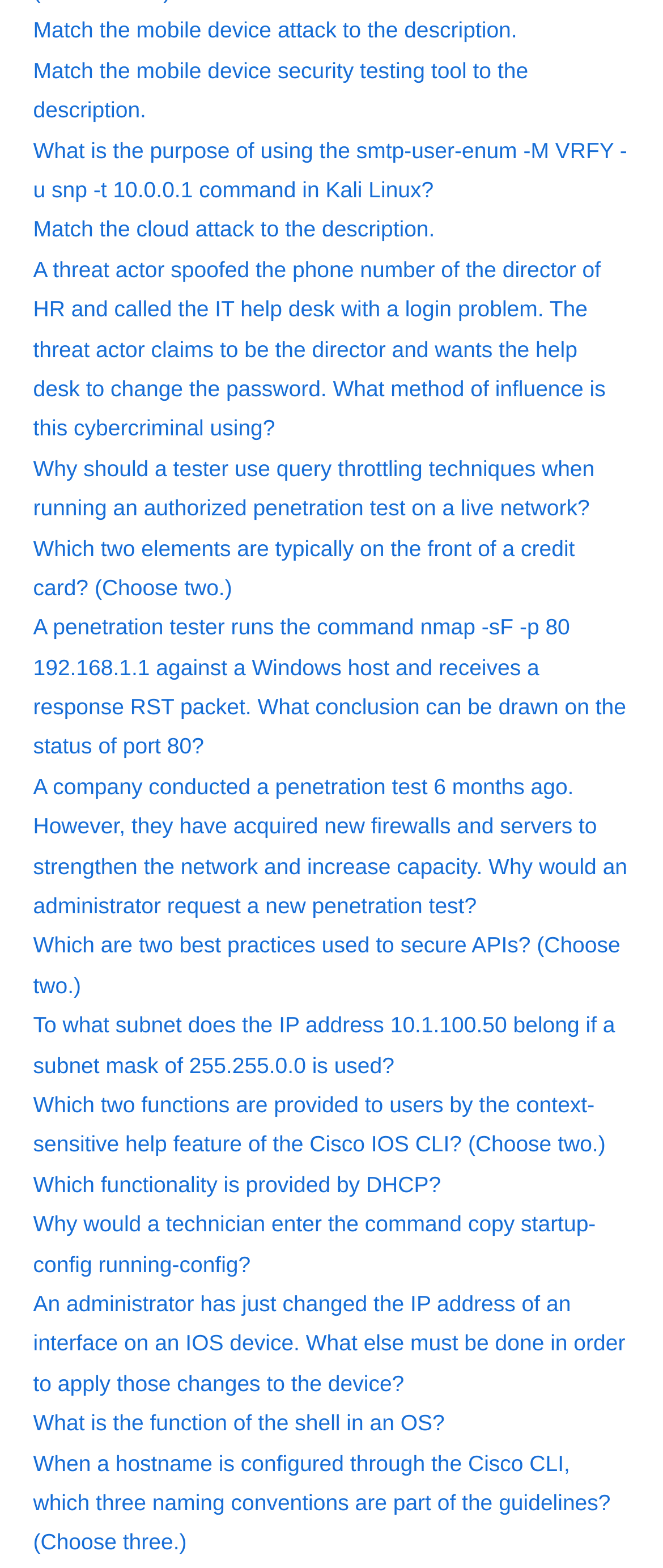Please provide a comprehensive response to the question based on the details in the image: What is the purpose of query throttling in penetration testing?

Query throttling is mentioned in one of the quiz questions as a technique used during authorized penetration testing. The purpose of query throttling is to limit the rate of queries or requests sent to a system, likely to avoid detection by security systems or to prevent overwhelming the system with traffic.